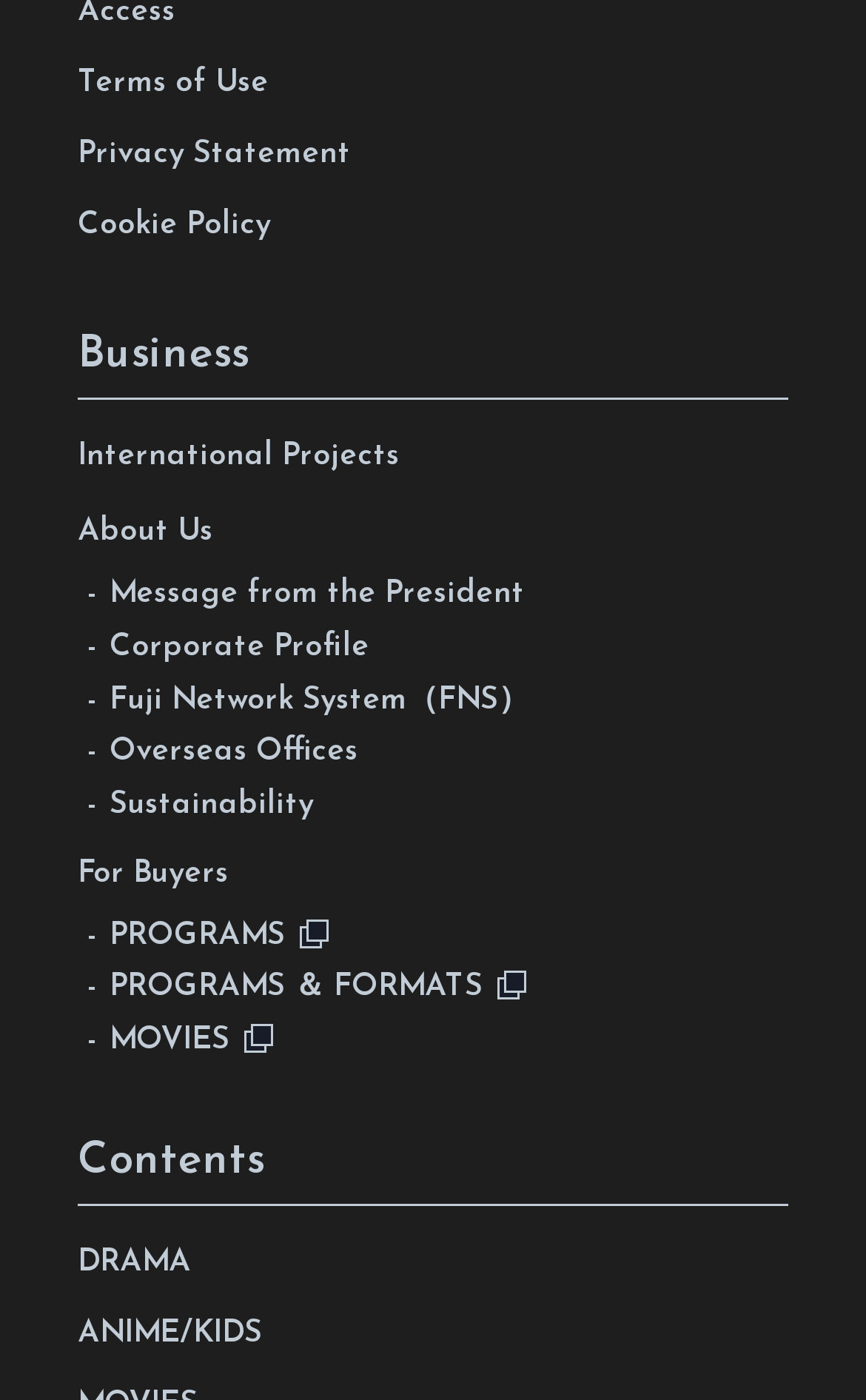Please determine the bounding box coordinates of the clickable area required to carry out the following instruction: "View the details of the question". The coordinates must be four float numbers between 0 and 1, represented as [left, top, right, bottom].

None